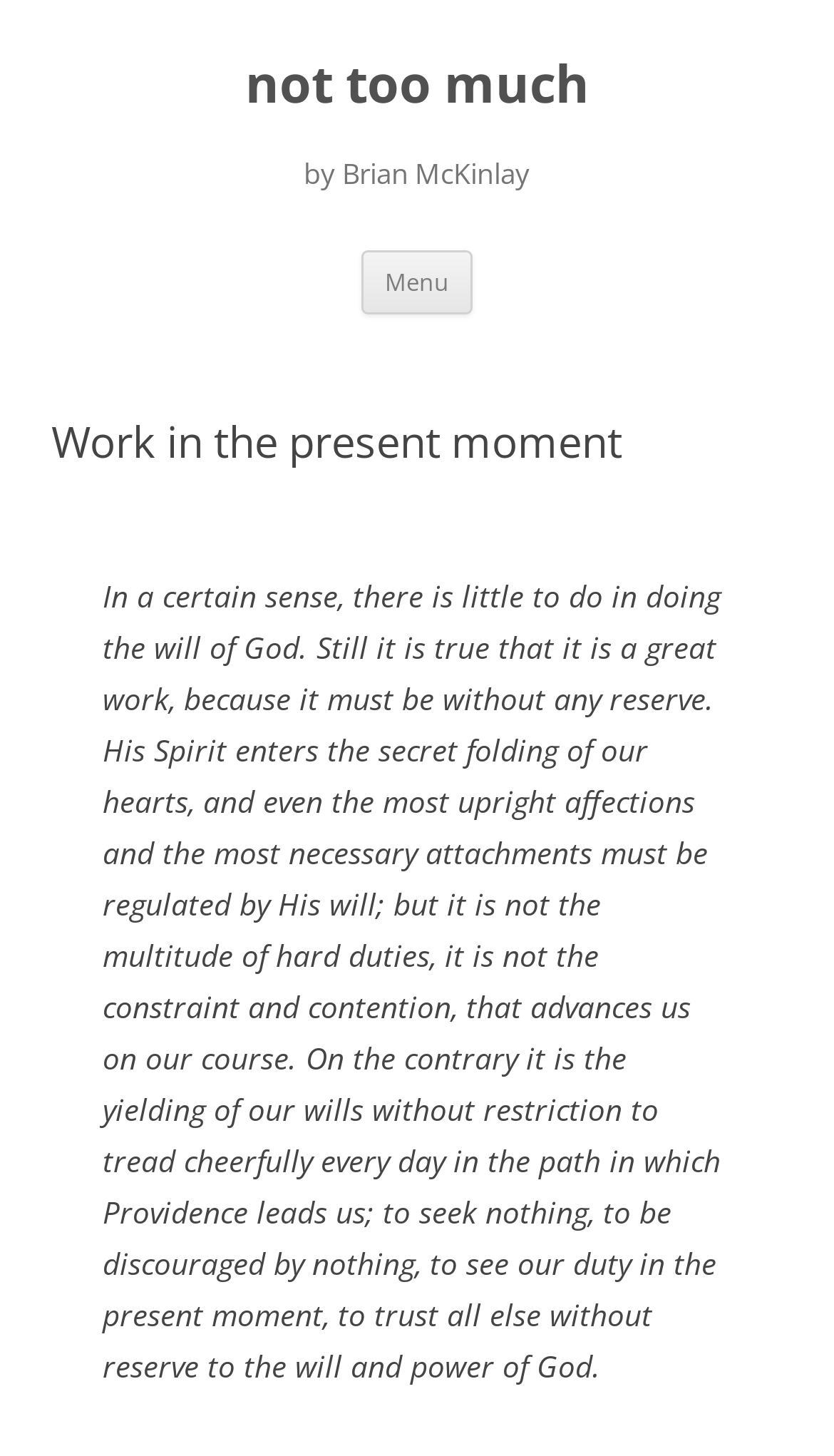What is the function of the 'Skip to content' link?
Can you provide a detailed and comprehensive answer to the question?

The 'Skip to content' link is likely used to bypass the navigation section and jump directly to the main content of the webpage, which in this case is the blockquote text.